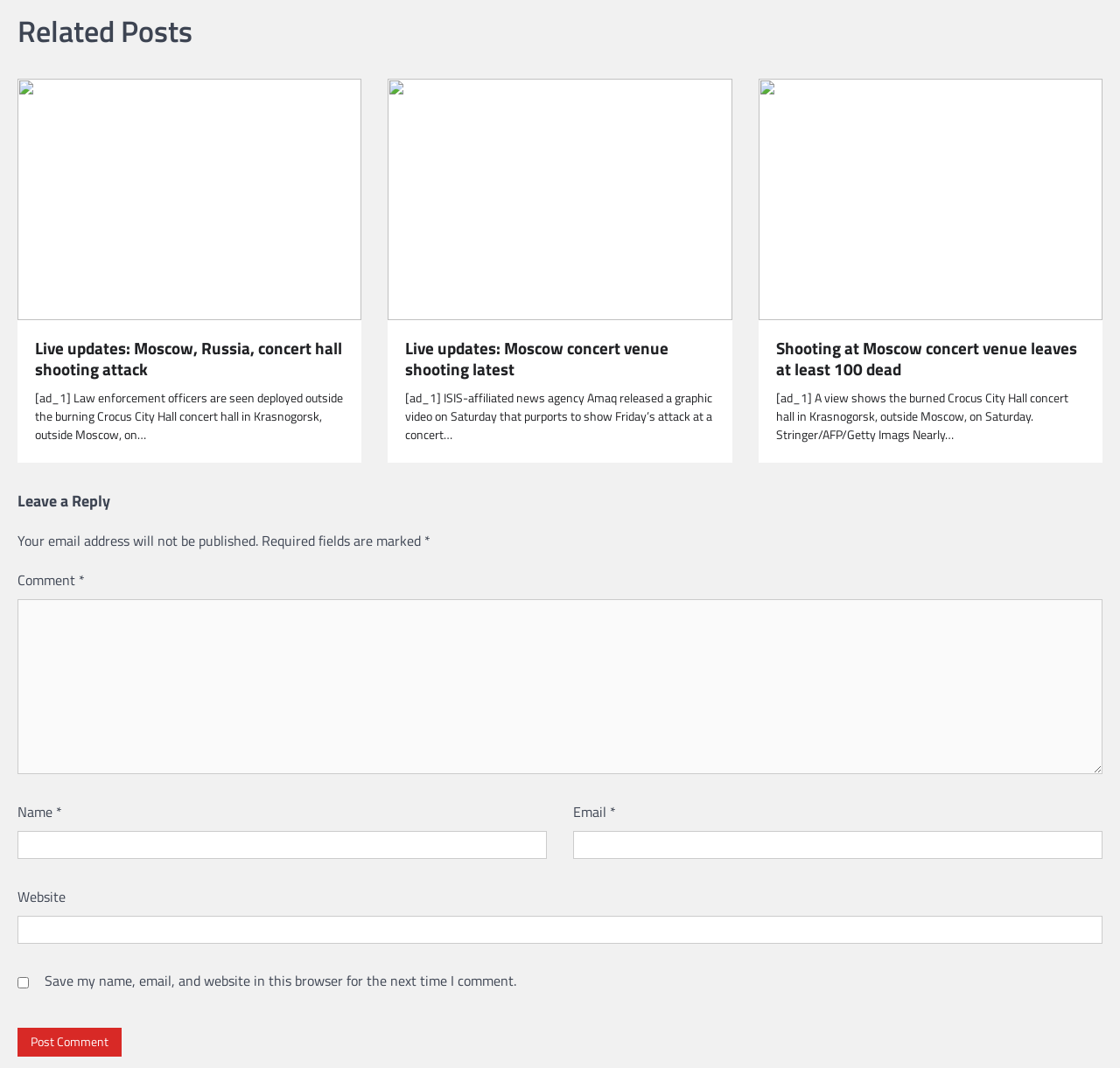Identify the bounding box of the HTML element described as: "parent_node: Comment * name="comment"".

[0.016, 0.561, 0.984, 0.725]